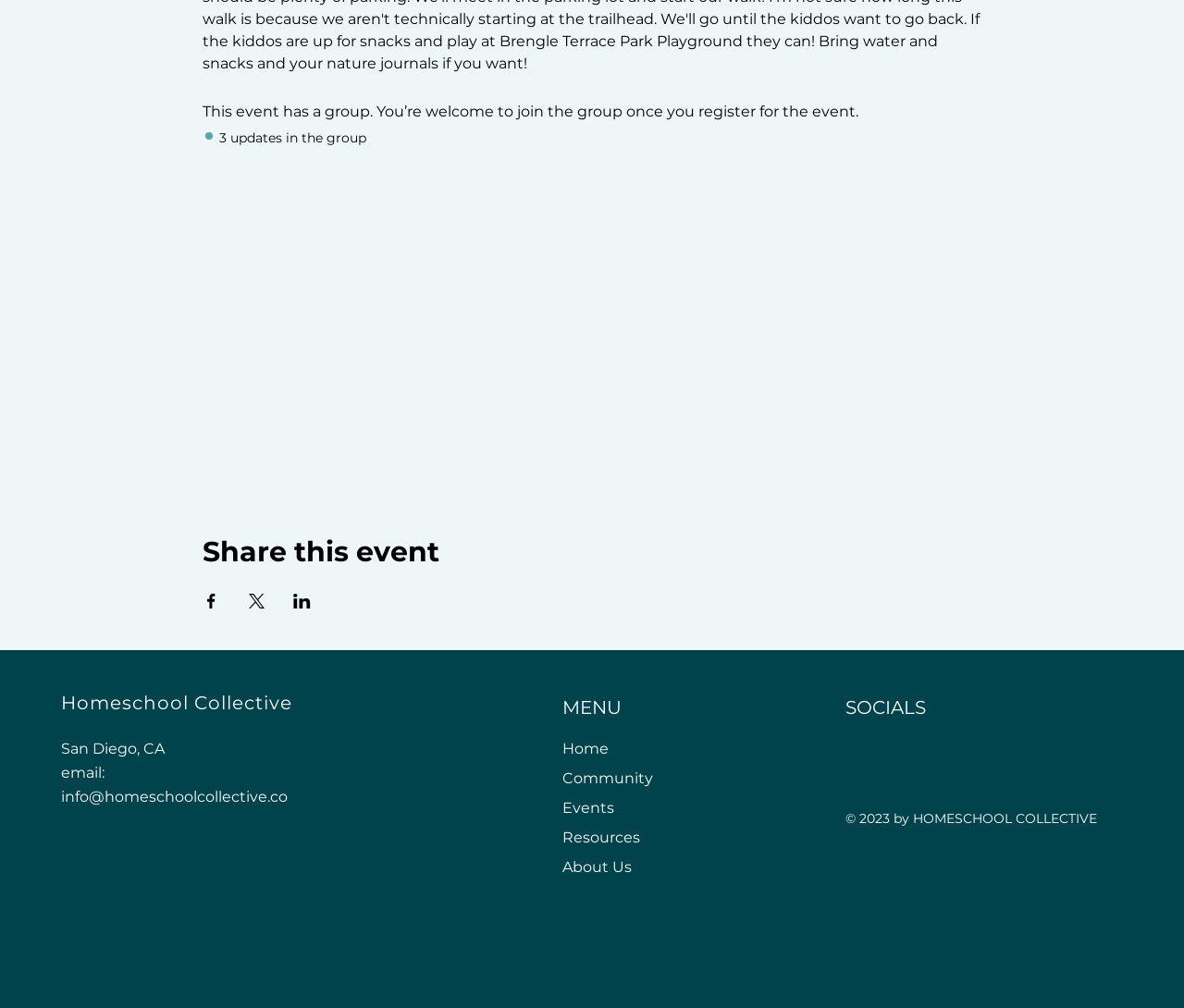Find and indicate the bounding box coordinates of the region you should select to follow the given instruction: "Visit Facebook page".

[0.708, 0.727, 0.727, 0.75]